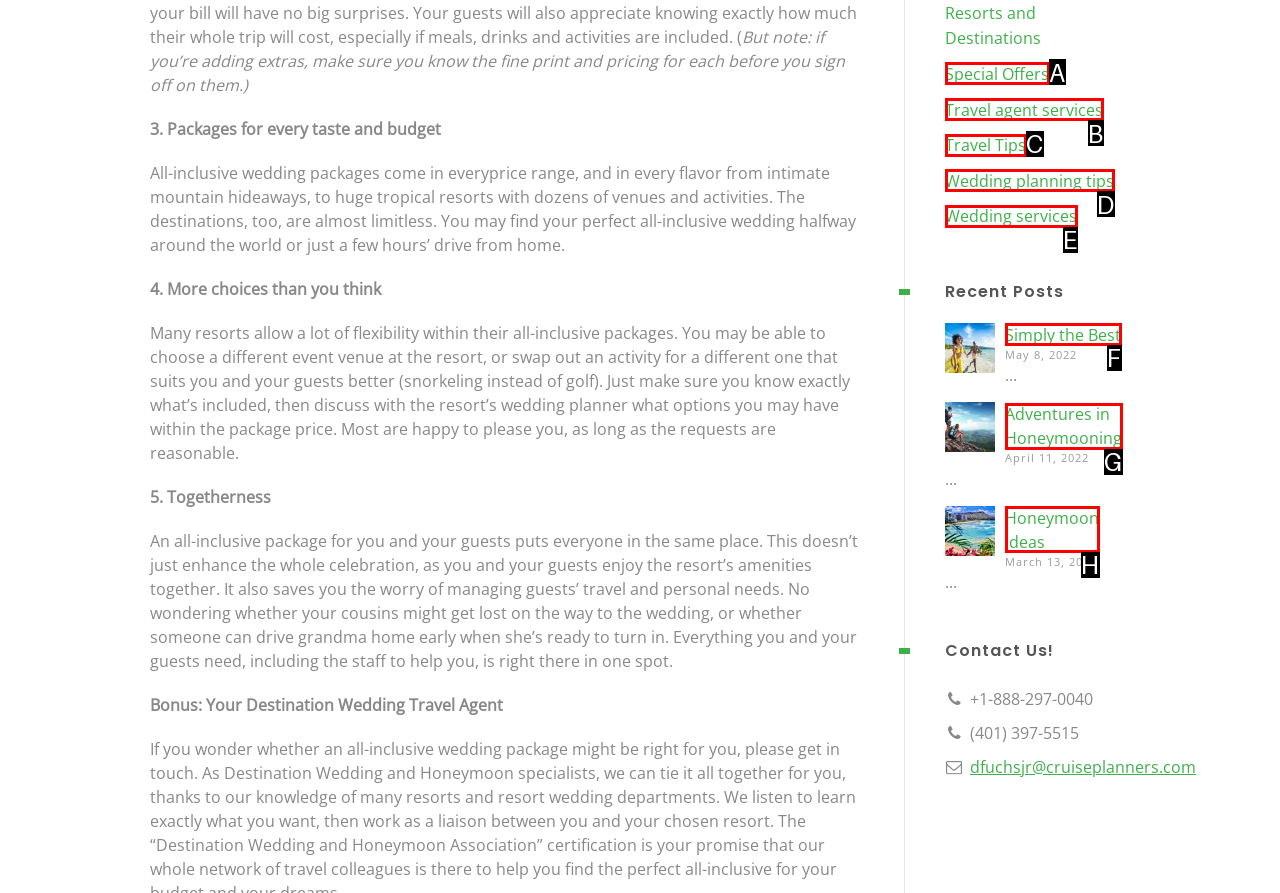Select the option that corresponds to the description: Travel Tips
Respond with the letter of the matching choice from the options provided.

C